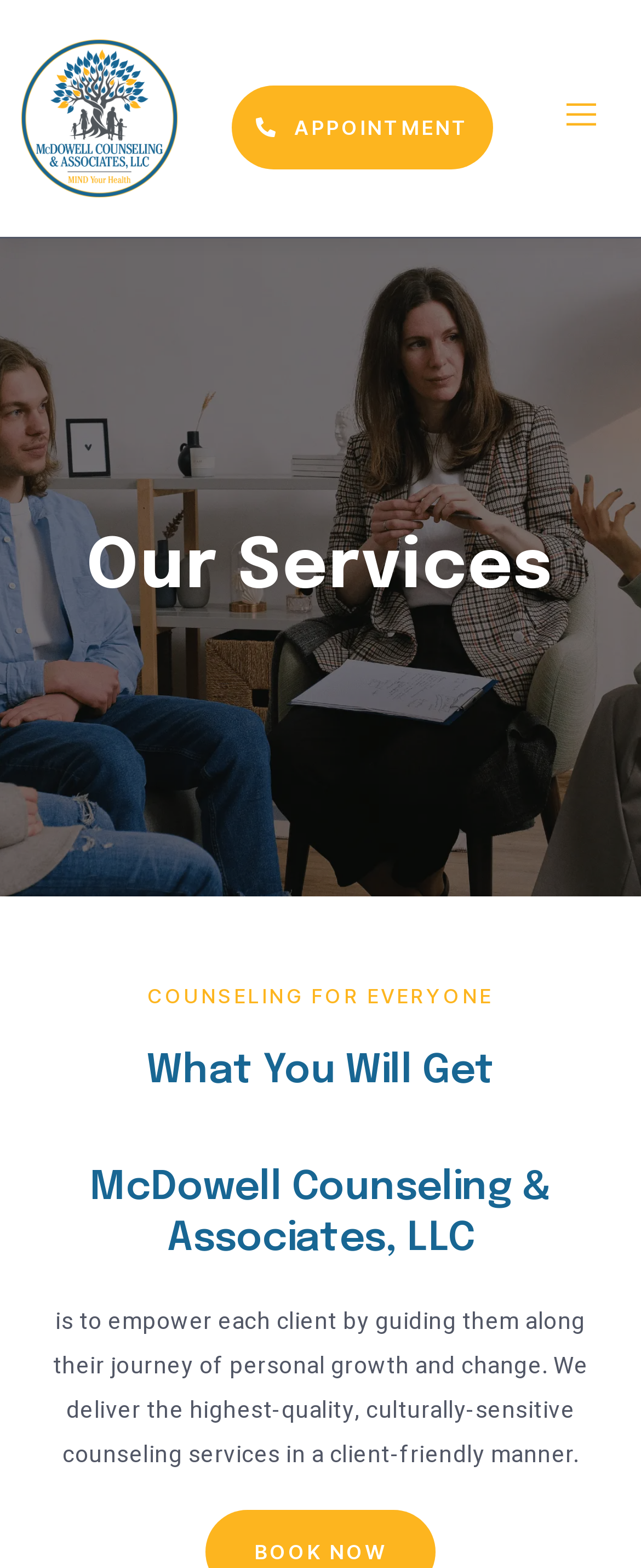Based on the element description aria-label="White Twitter Icon", identify the bounding box coordinates for the UI element. The coordinates should be in the format (top-left x, top-left y, bottom-right x, bottom-right y) and within the 0 to 1 range.

None